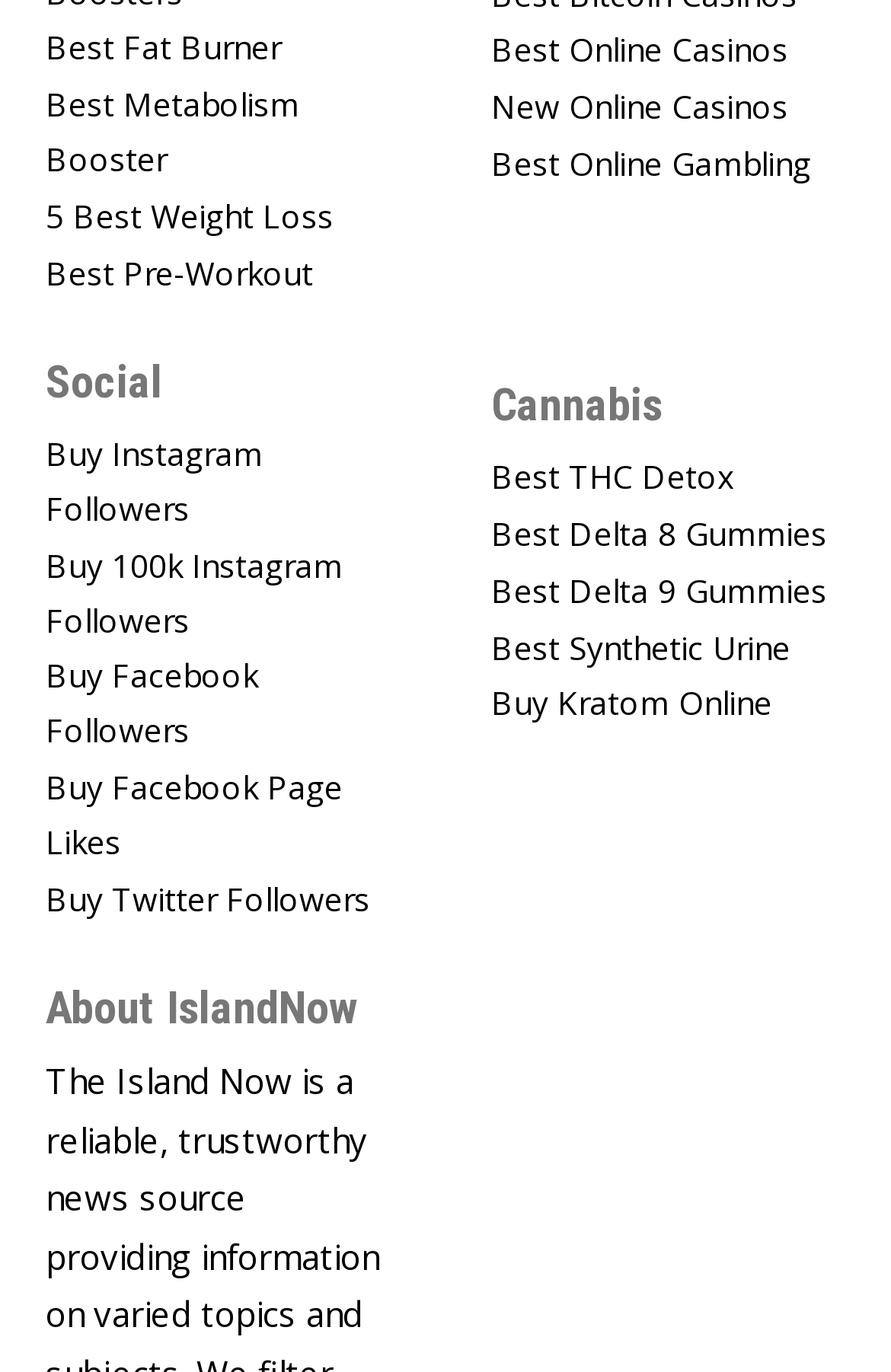Provide the bounding box coordinates for the UI element that is described as: "Buy 100k Instagram Followers".

[0.051, 0.384, 0.449, 0.48]